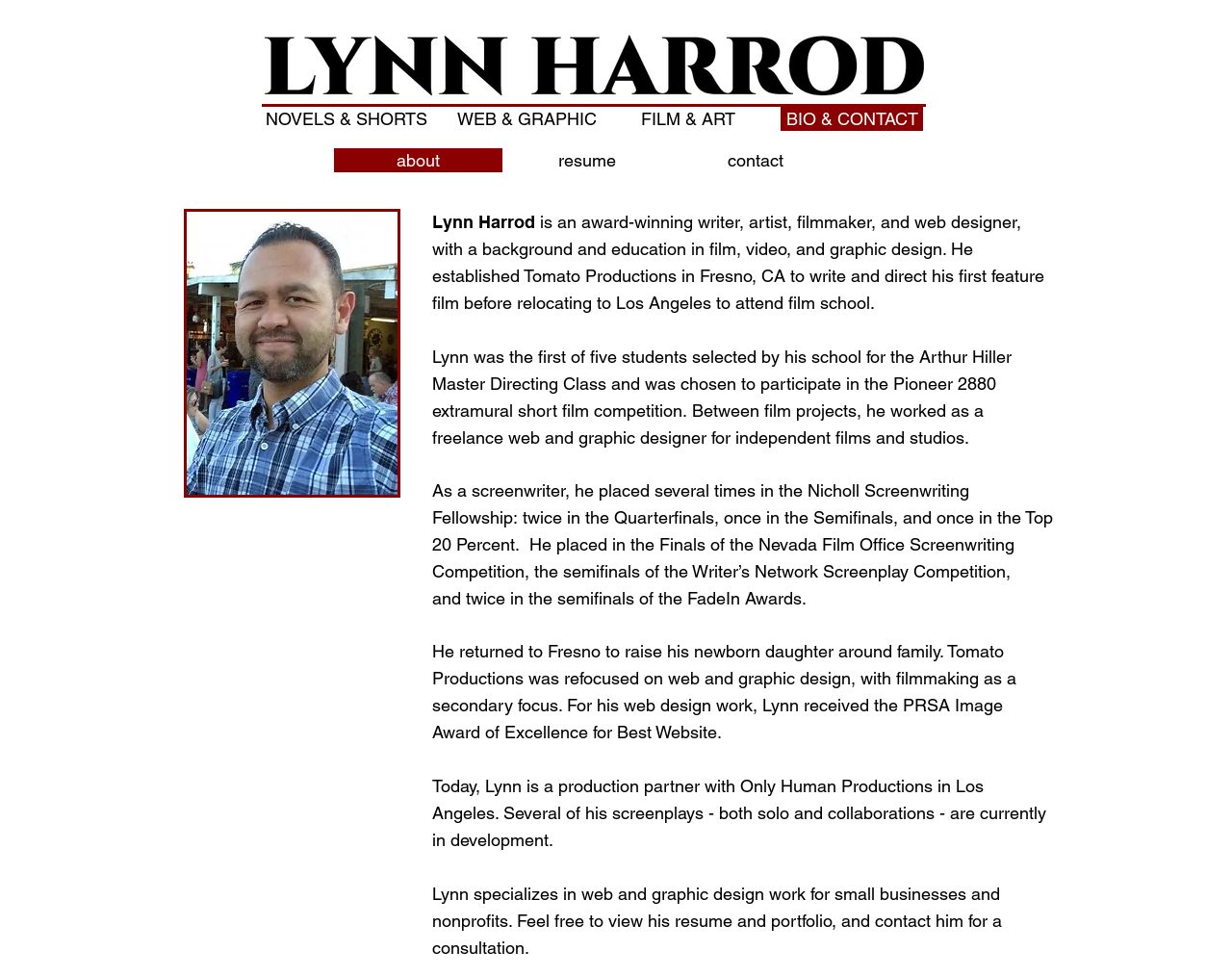Identify and provide the bounding box coordinates of the UI element described: "WEB & GRAPHIC". The coordinates should be formatted as [left, top, right, bottom], with each number being a float between 0 and 1.

[0.367, 0.109, 0.488, 0.134]